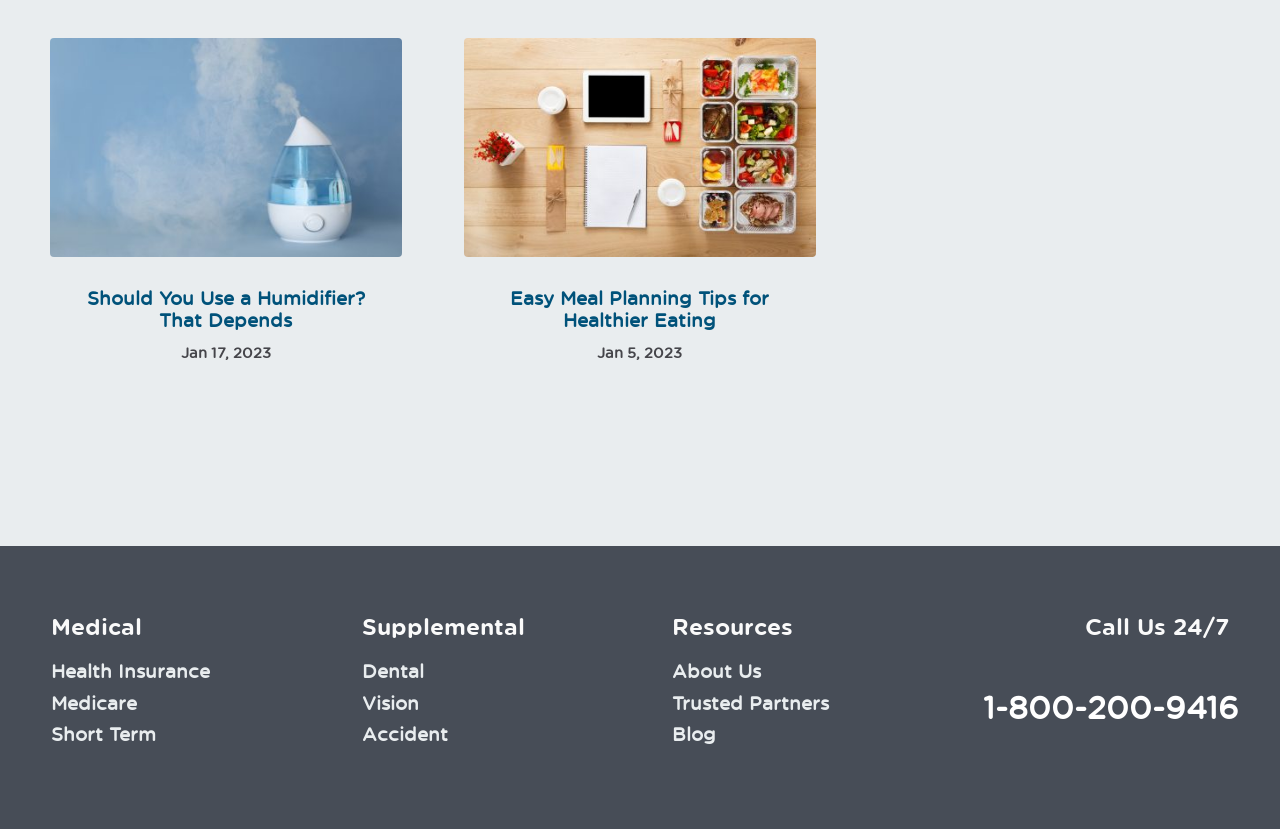Find the bounding box coordinates of the area to click in order to follow the instruction: "Read about the Impact of Facebook on Pop Culture".

None